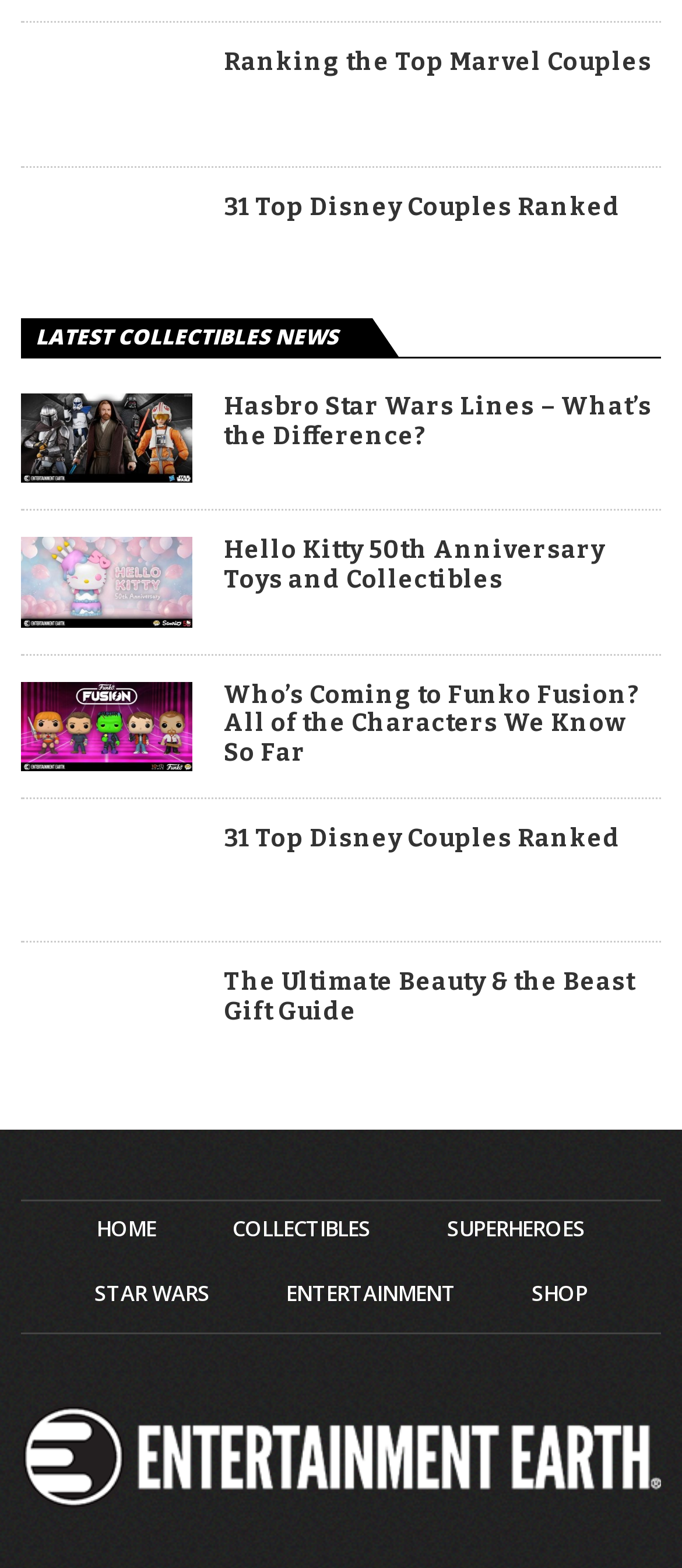Identify the bounding box coordinates of the area you need to click to perform the following instruction: "Explore the latest collectibles news".

[0.031, 0.203, 0.547, 0.227]